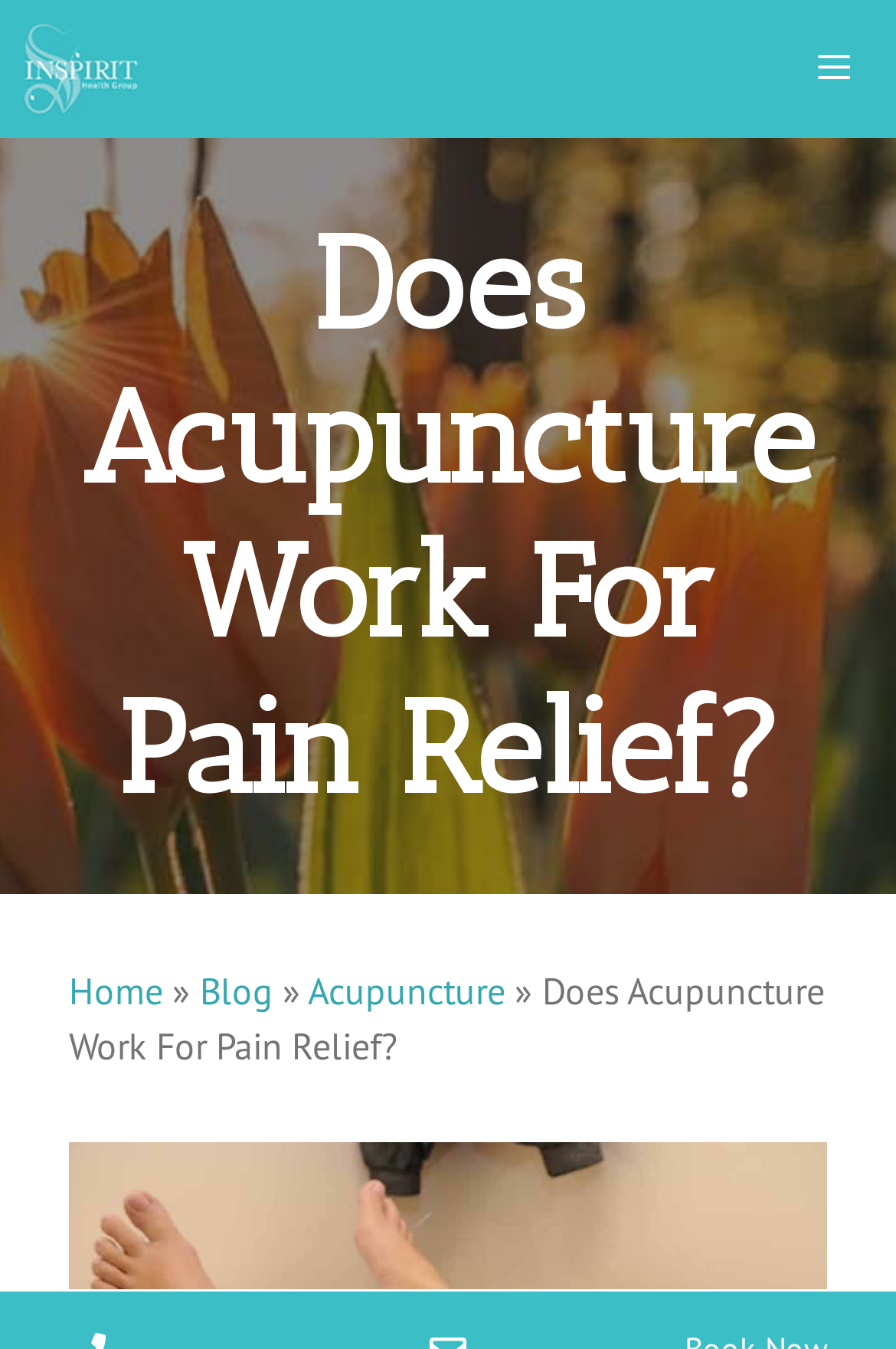Show the bounding box coordinates for the HTML element described as: "parent_node: Skip to content".

None